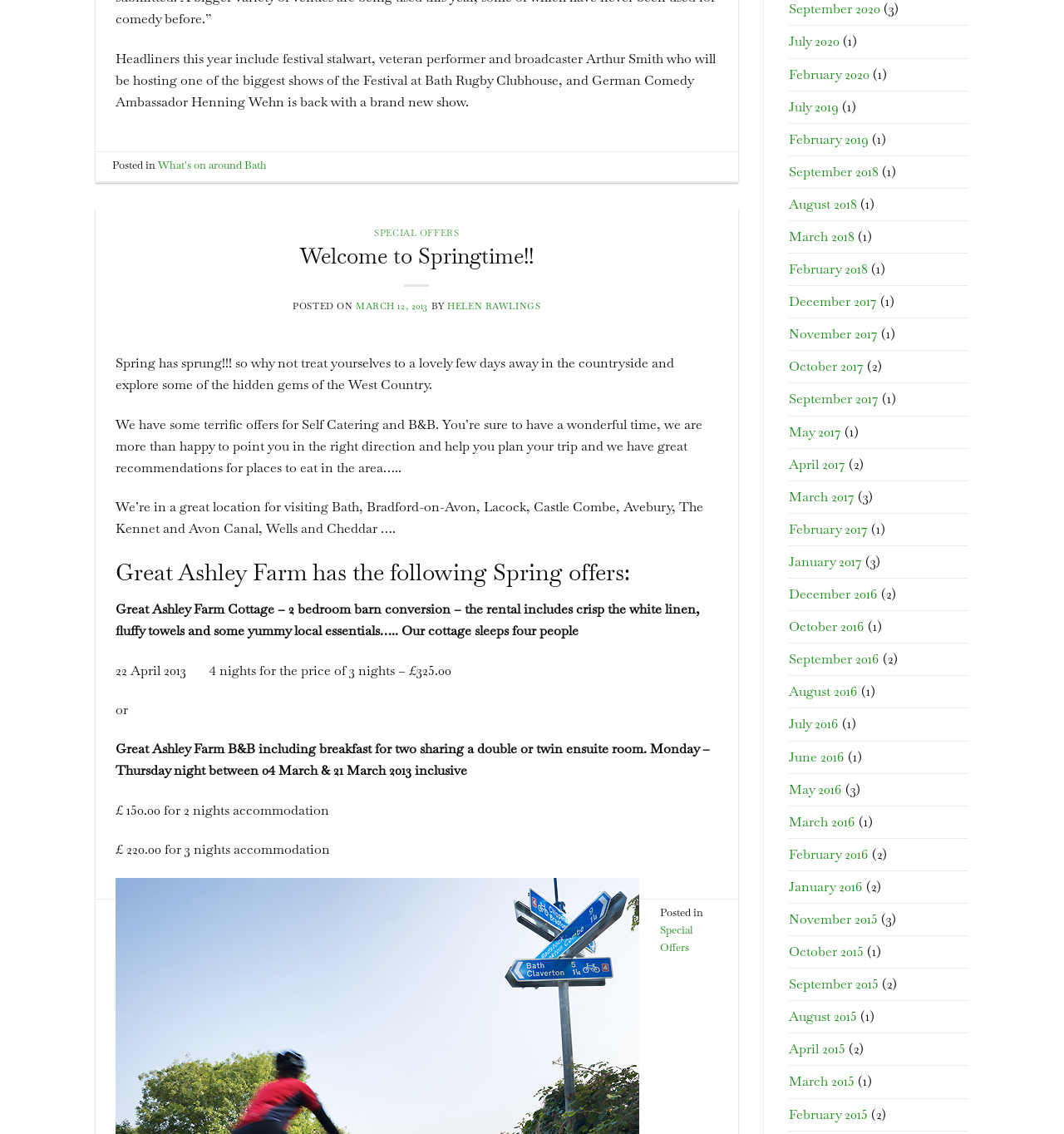Find the bounding box coordinates of the clickable region needed to perform the following instruction: "Click on 'February 2020'". The coordinates should be provided as four float numbers between 0 and 1, i.e., [left, top, right, bottom].

[0.741, 0.052, 0.817, 0.08]